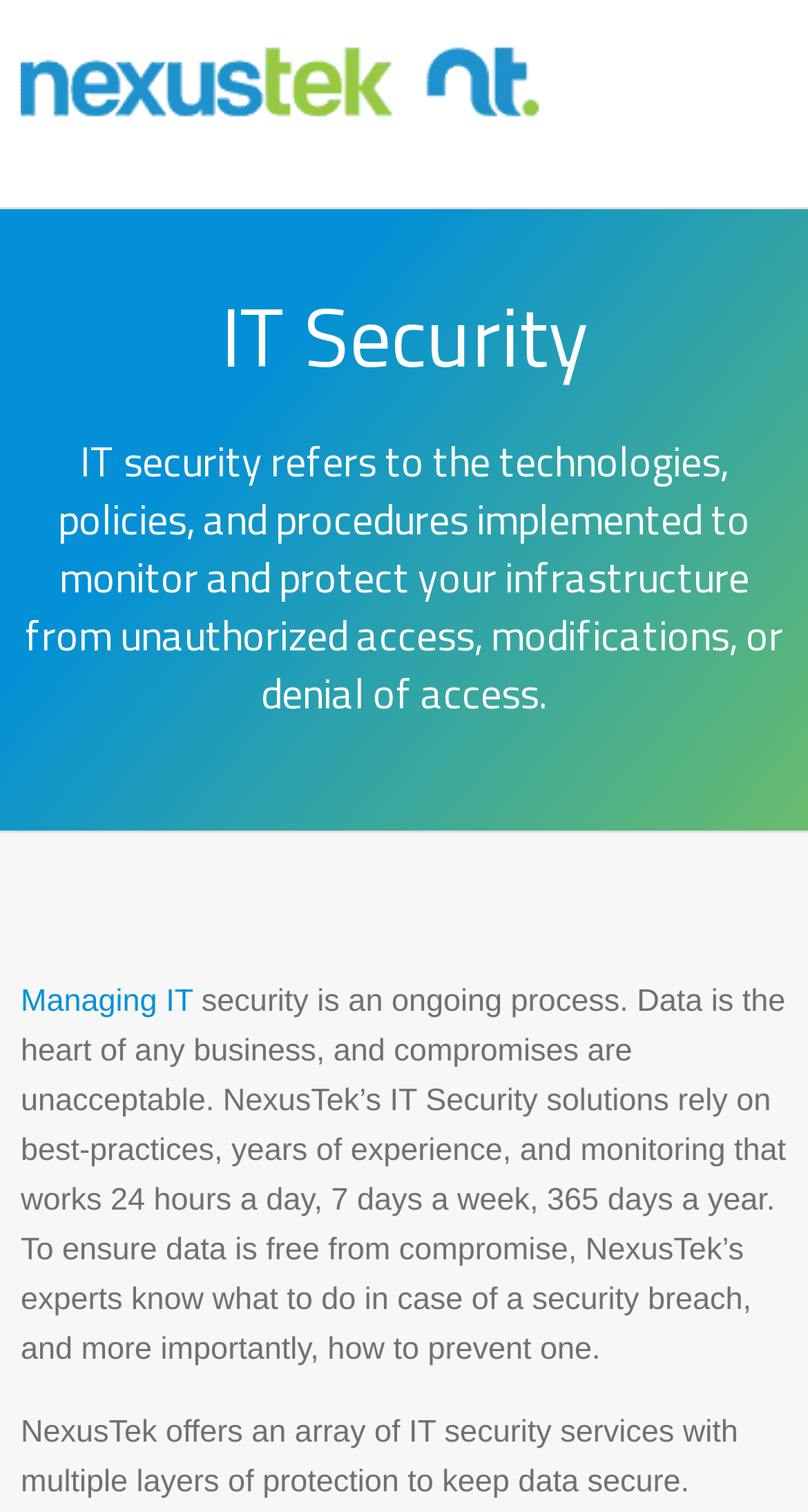Determine the bounding box for the described HTML element: "Managing IT". Ensure the coordinates are four float numbers between 0 and 1 in the format [left, top, right, bottom].

[0.026, 0.651, 0.239, 0.674]